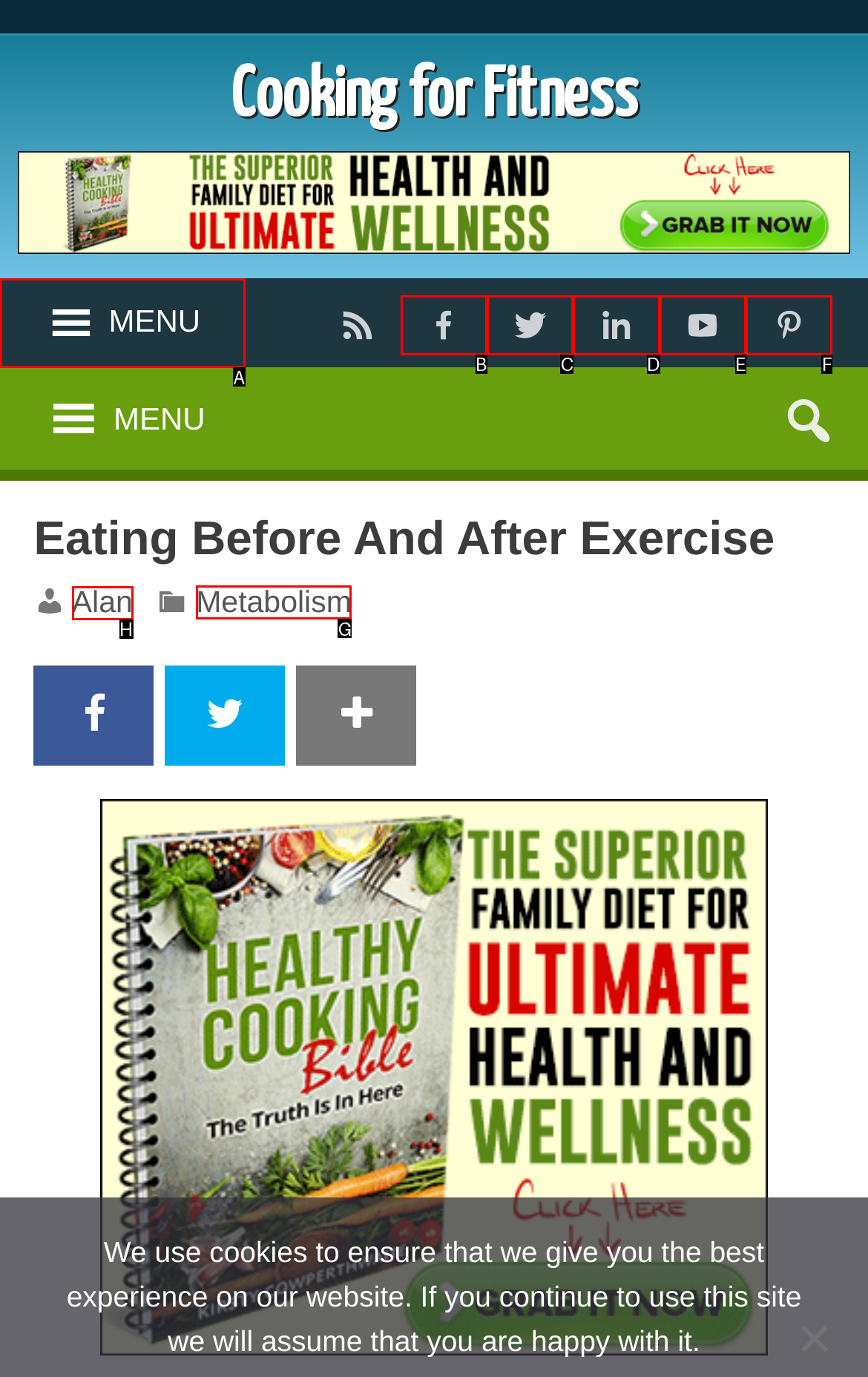Which HTML element should be clicked to complete the task: Click the 'Alan' link? Answer with the letter of the corresponding option.

H